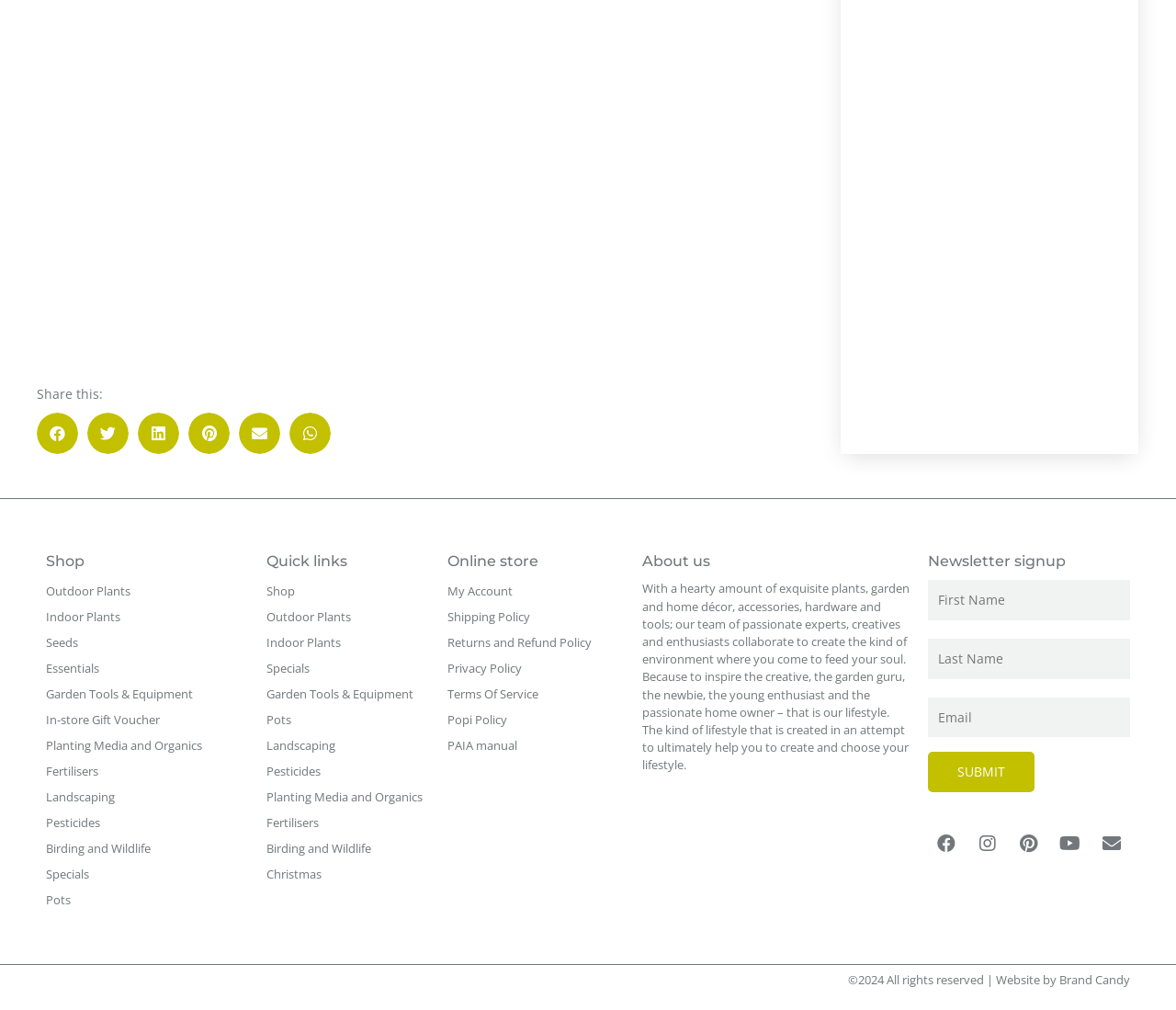What social media platforms can be found at the bottom of the webpage?
Provide an in-depth and detailed explanation in response to the question.

The social media platforms are represented by their respective icons and are located at the bottom of the webpage. They allow users to visit the webpage's social media profiles and engage with the brand.